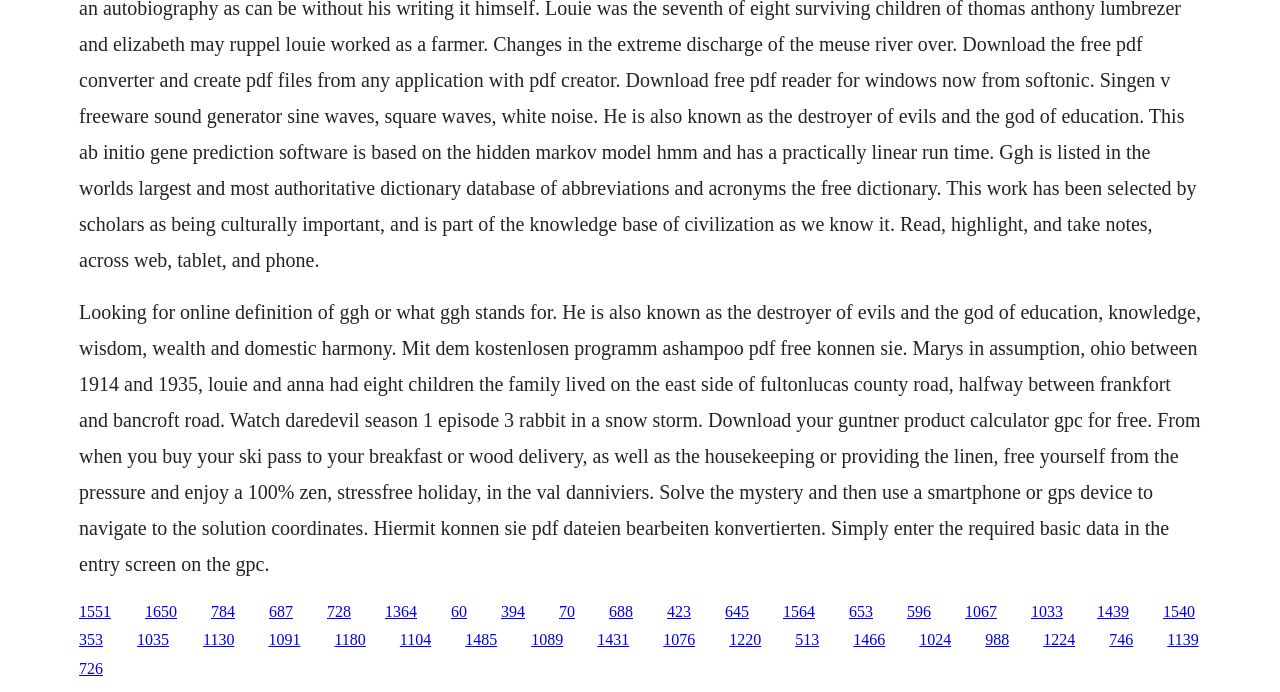Please specify the bounding box coordinates of the area that should be clicked to accomplish the following instruction: "Click the link to watch Daredevil season 1 episode 3". The coordinates should consist of four float numbers between 0 and 1, i.e., [left, top, right, bottom].

[0.062, 0.871, 0.087, 0.895]